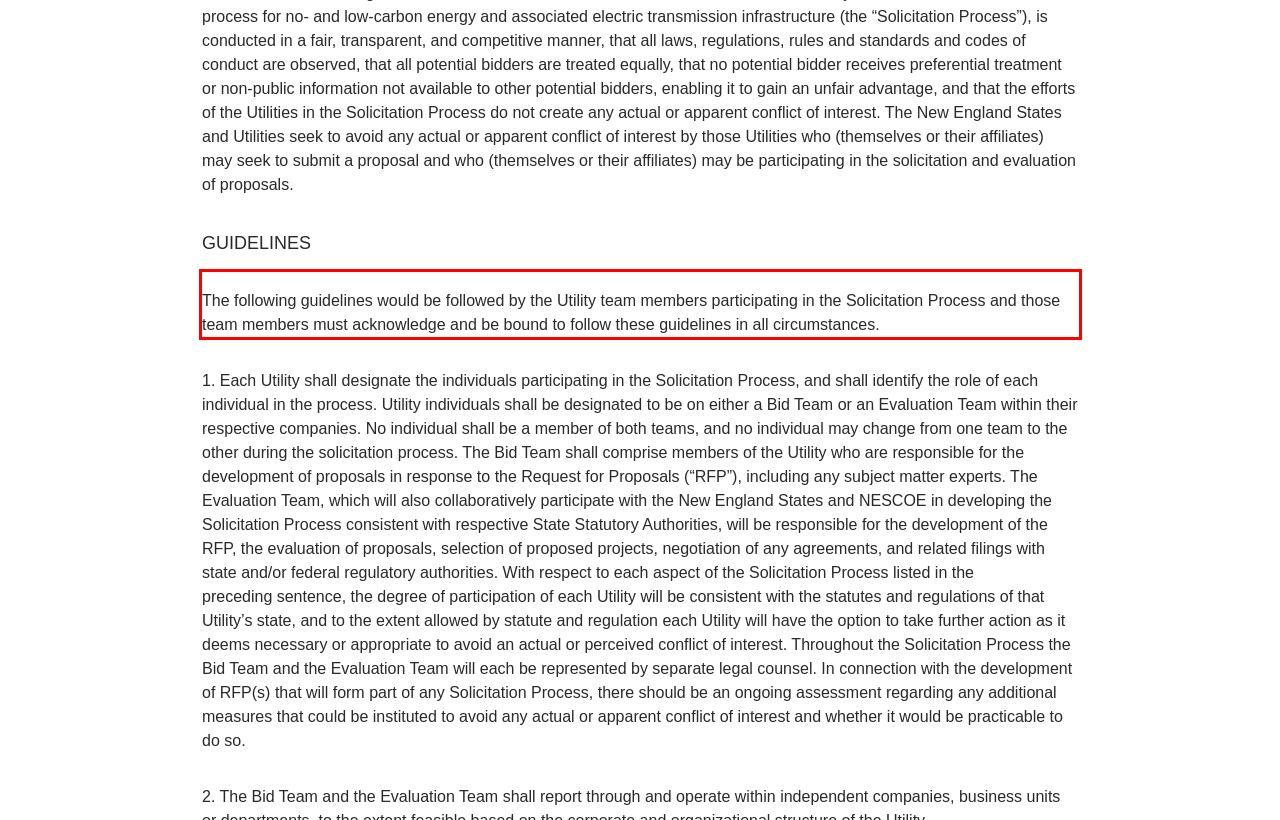Within the provided webpage screenshot, find the red rectangle bounding box and perform OCR to obtain the text content.

The following guidelines would be followed by the Utility team members participating in the Solicitation Process and those team members must acknowledge and be bound to follow these guidelines in all circumstances.